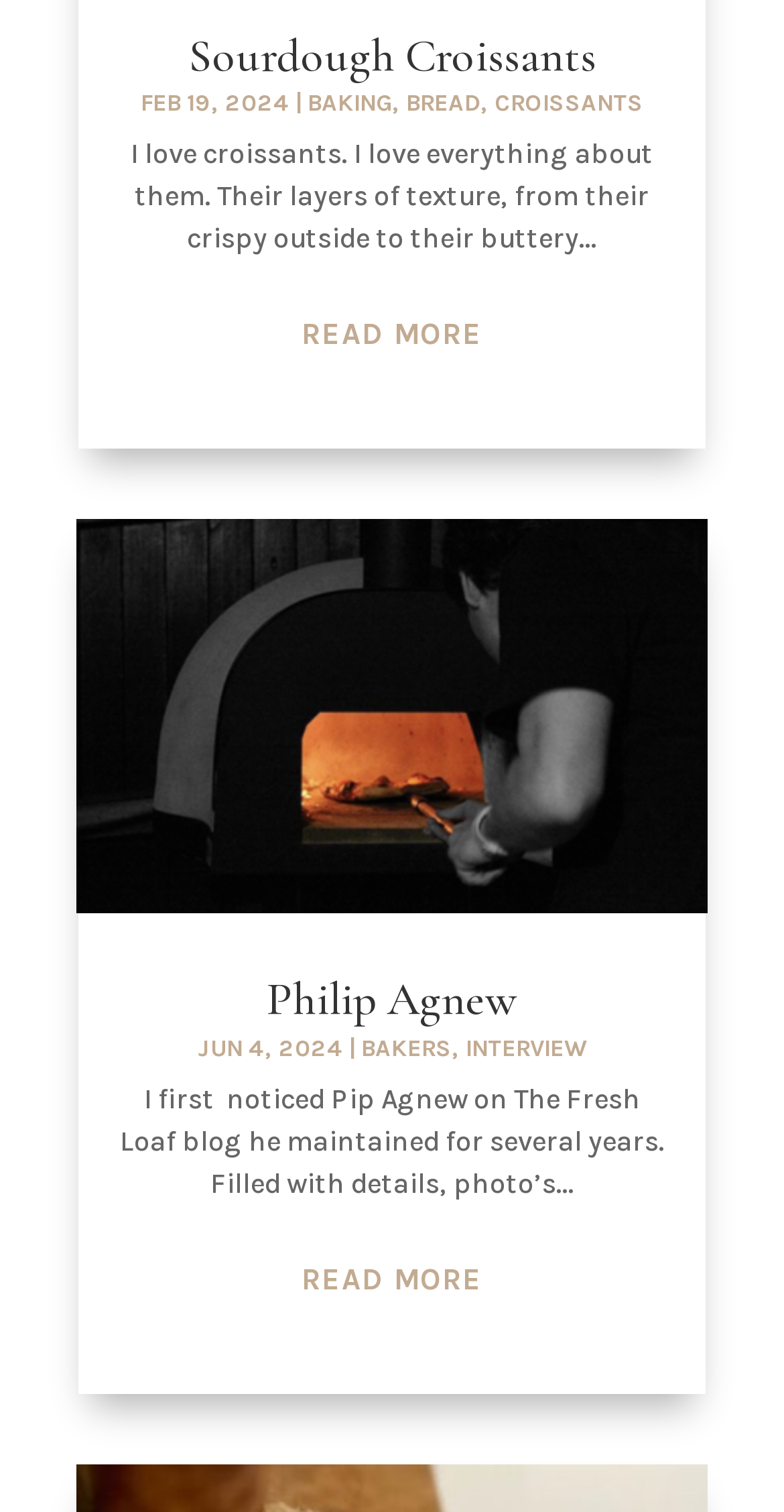Provide the bounding box coordinates for the UI element described in this sentence: "Bakers". The coordinates should be four float values between 0 and 1, i.e., [left, top, right, bottom].

[0.46, 0.684, 0.576, 0.702]